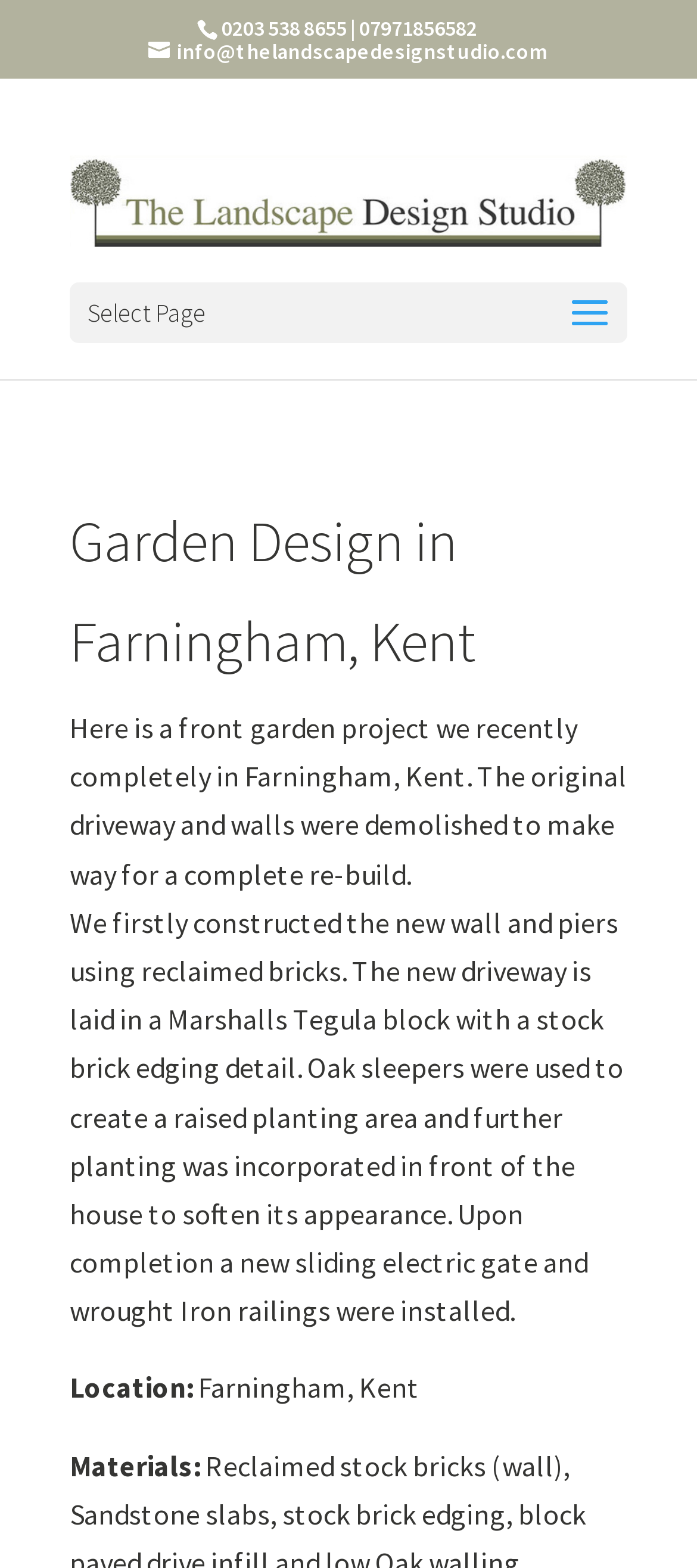Offer an extensive depiction of the webpage and its key elements.

This webpage showcases a driveway design project in Farningham, Kent. At the top, there is a contact information section with a phone number and an email address. Below this section, there is a link to the company's main page, "Landscape Garden Designers in Kent, South London & Surrey", accompanied by an image. 

To the right of the contact information, there is a dropdown menu labeled "Select Page". 

The main content of the webpage is focused on the driveway design project. The project title, "Garden Design in Farningham, Kent", is prominently displayed. Below the title, there is a brief introduction to the project, describing the demolition of the original driveway and walls, and the construction of a new wall and piers using reclaimed bricks. 

Further down, there is a detailed description of the project, including the materials used, such as Marshalls Tegula blocks and stock brick edging, as well as the installation of a new sliding electric gate and wrought iron railings. The description also mentions the incorporation of planting areas to soften the appearance of the house. 

At the bottom of the page, there are two sections providing additional information about the project: one for the location, "Farningham, Kent", and another for the materials used.